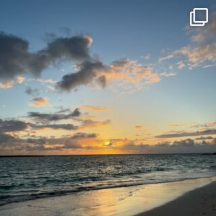What is the atmosphere of the scene?
Using the image, provide a detailed and thorough answer to the question.

The caption states that the 'gentle waves lapping at the shore' and the 'golden light' create a 'tranquil atmosphere', implying a sense of peace and calmness in the scene.